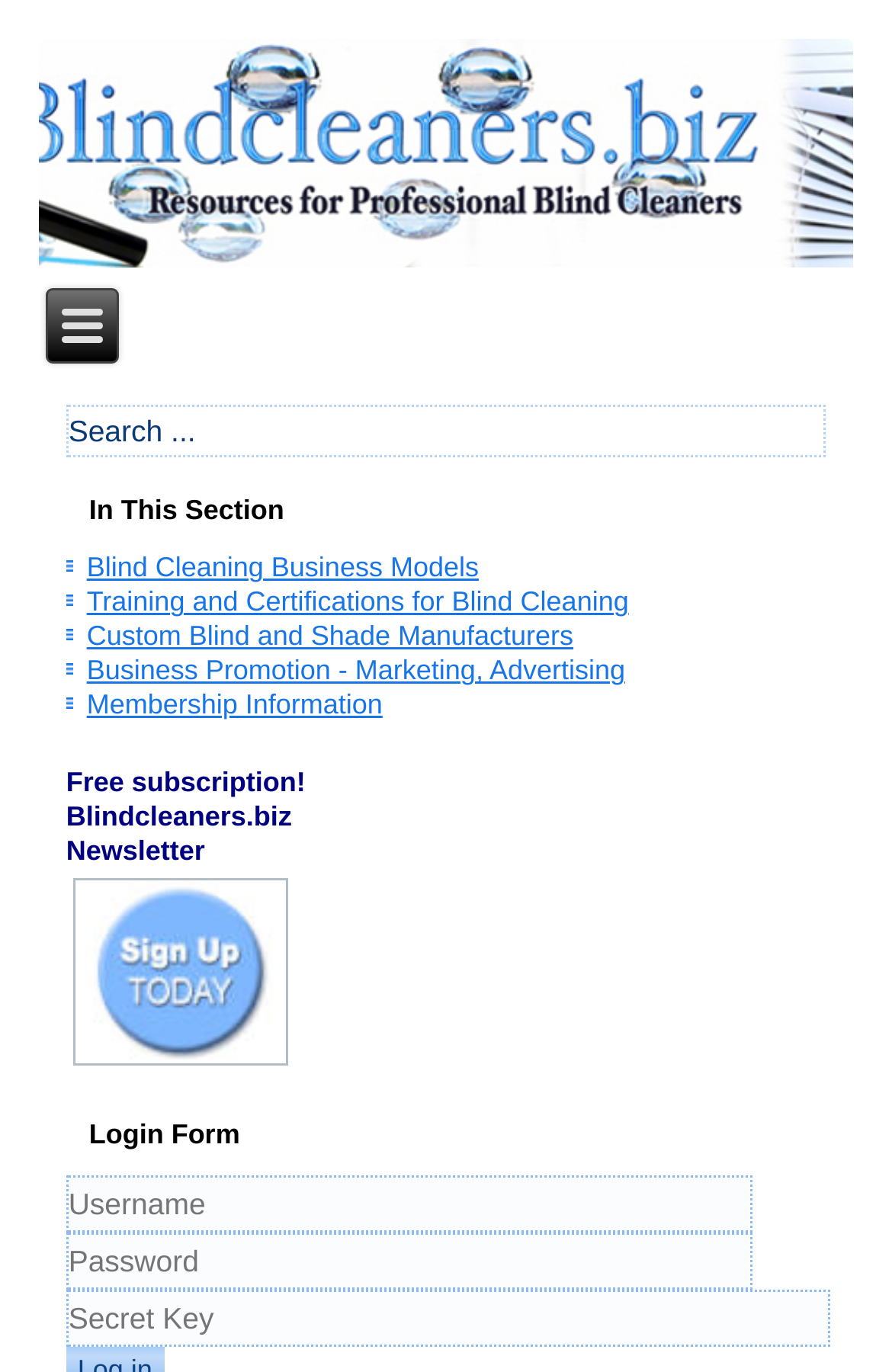Please determine the bounding box coordinates of the area that needs to be clicked to complete this task: 'Explore membership information'. The coordinates must be four float numbers between 0 and 1, formatted as [left, top, right, bottom].

[0.097, 0.502, 0.429, 0.526]